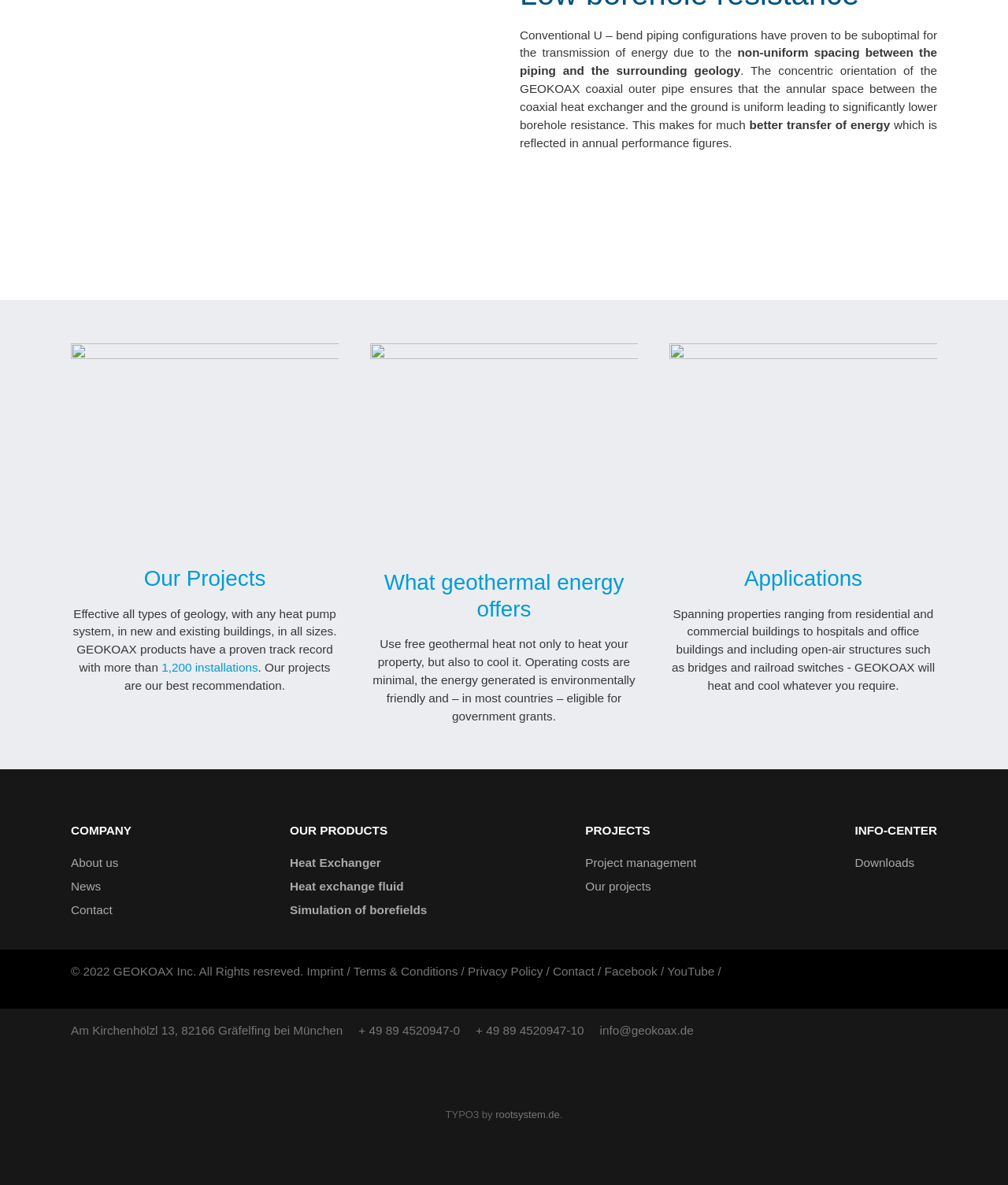Provide a short answer to the following question with just one word or phrase: What is the company's contact information?

info@geokoax.de